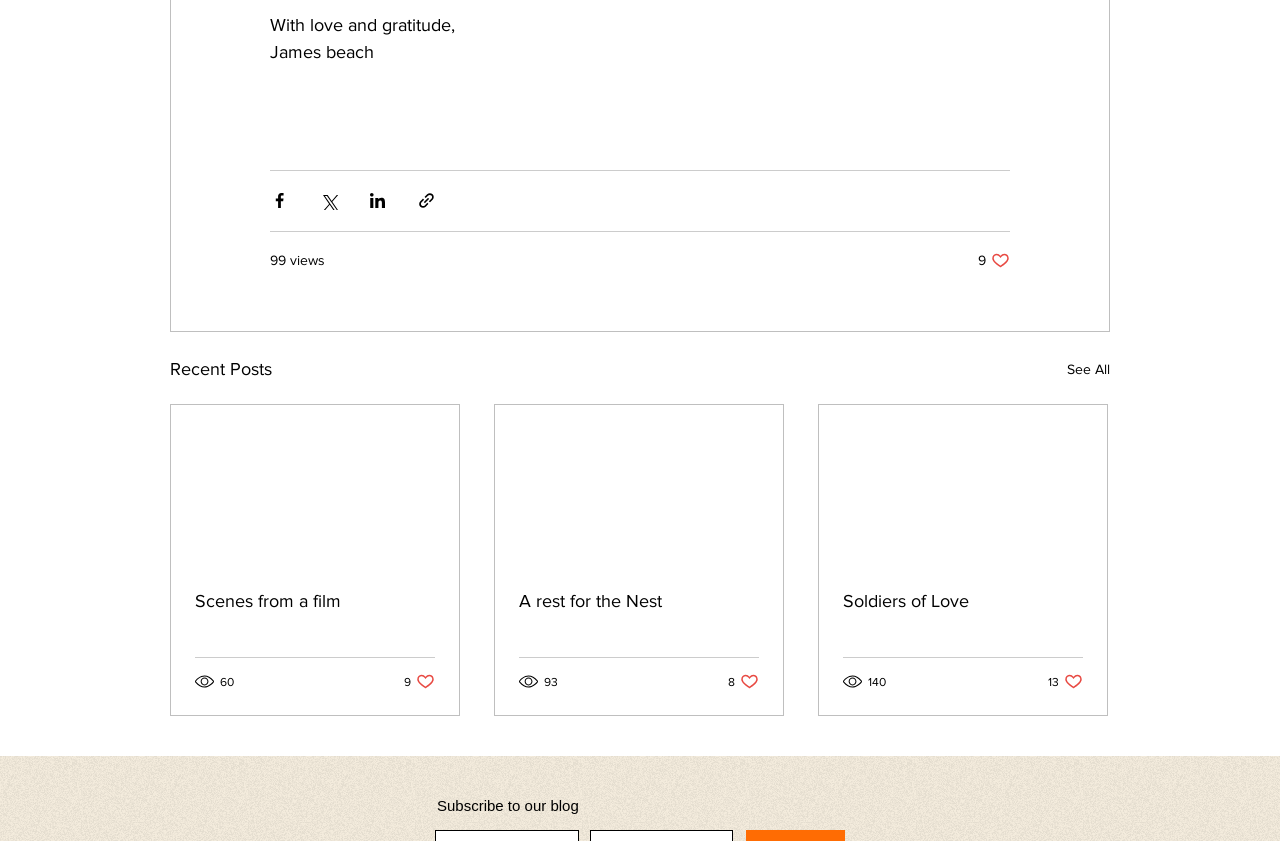Can you find the bounding box coordinates for the element that needs to be clicked to execute this instruction: "View post"? The coordinates should be given as four float numbers between 0 and 1, i.e., [left, top, right, bottom].

[0.134, 0.482, 0.359, 0.674]